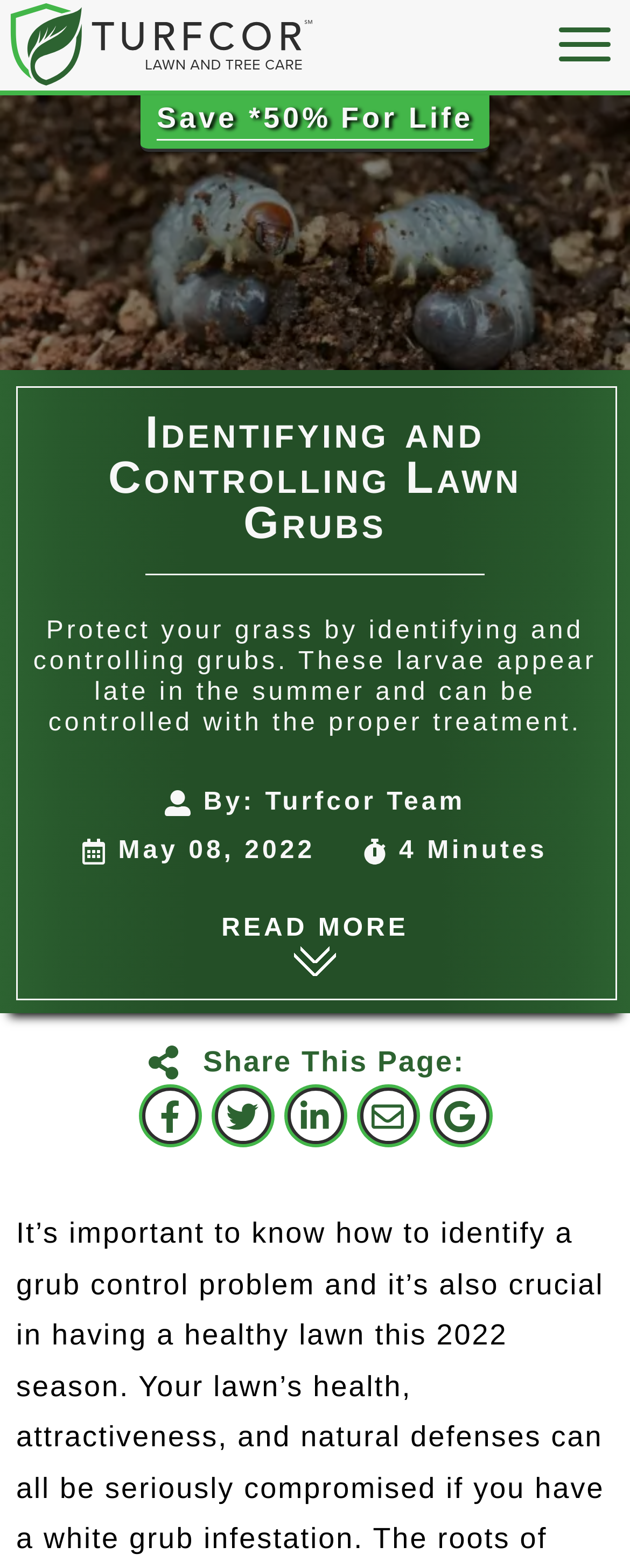Please specify the bounding box coordinates for the clickable region that will help you carry out the instruction: "Click the 'Turfcor: Lawn and Tree Care' link".

[0.013, 0.002, 0.5, 0.055]